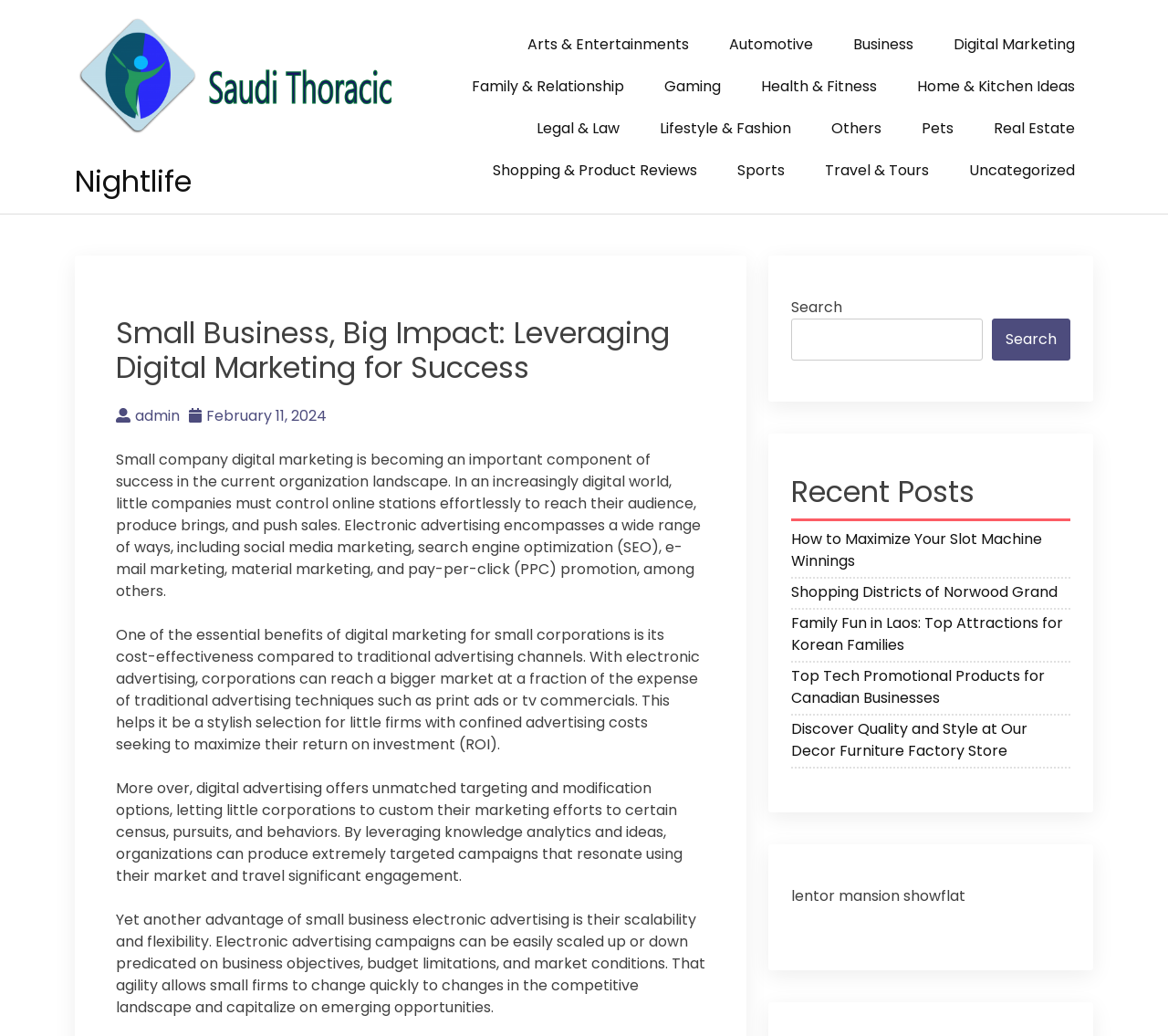Based on the element description: "Home & Kitchen Ideas", identify the UI element and provide its bounding box coordinates. Use four float numbers between 0 and 1, [left, top, right, bottom].

[0.77, 0.062, 0.936, 0.103]